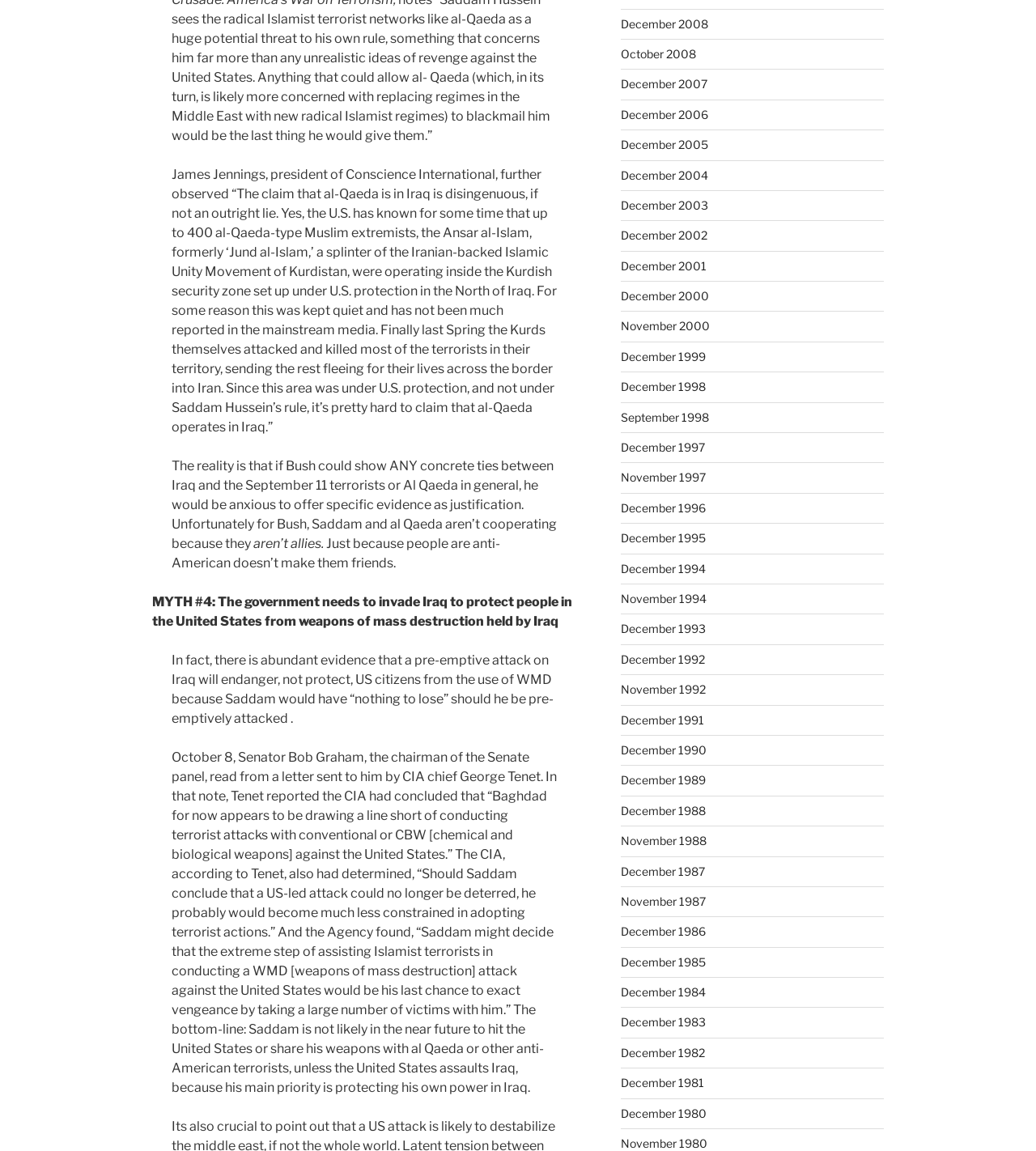Determine the bounding box coordinates for the region that must be clicked to execute the following instruction: "Click on December 2007".

[0.599, 0.067, 0.682, 0.079]